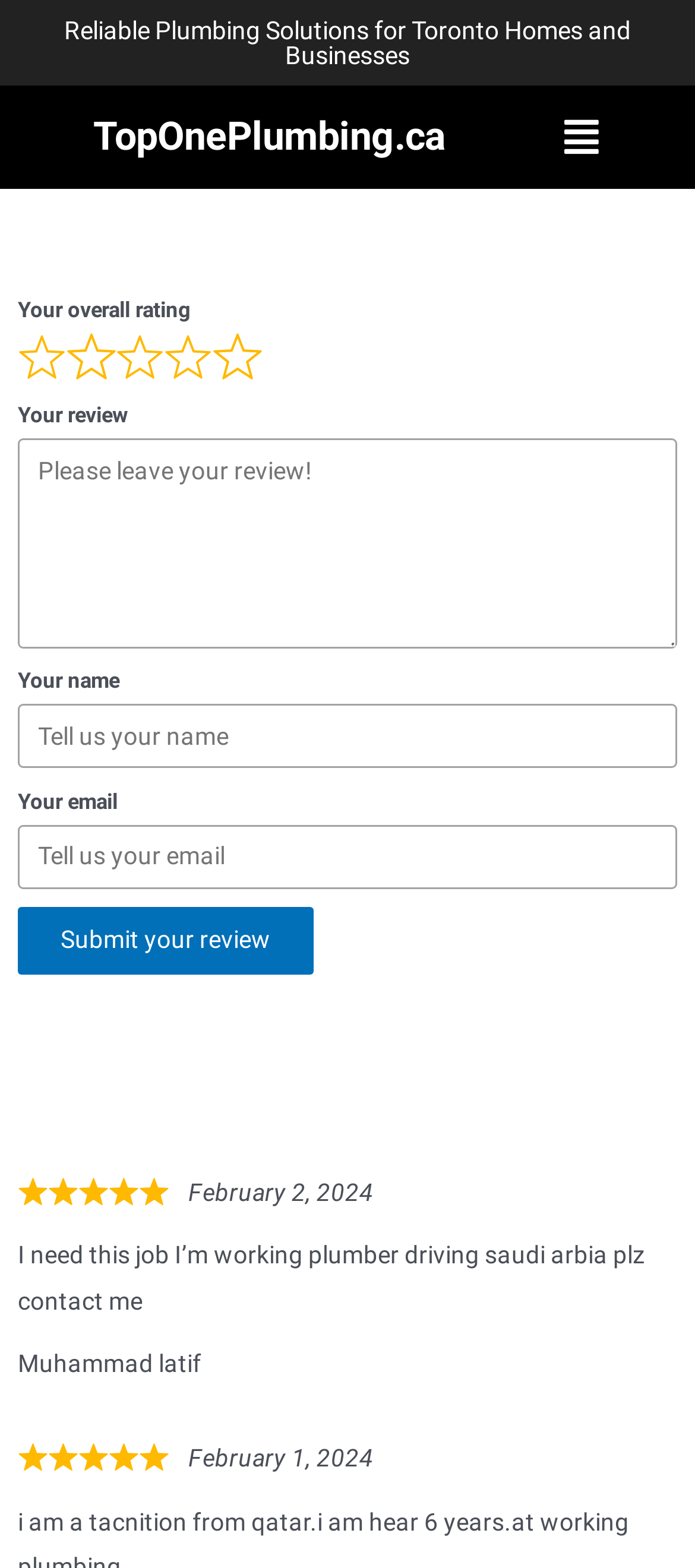Based on the element description: "Submit your review", identify the bounding box coordinates for this UI element. The coordinates must be four float numbers between 0 and 1, listed as [left, top, right, bottom].

[0.026, 0.578, 0.451, 0.621]